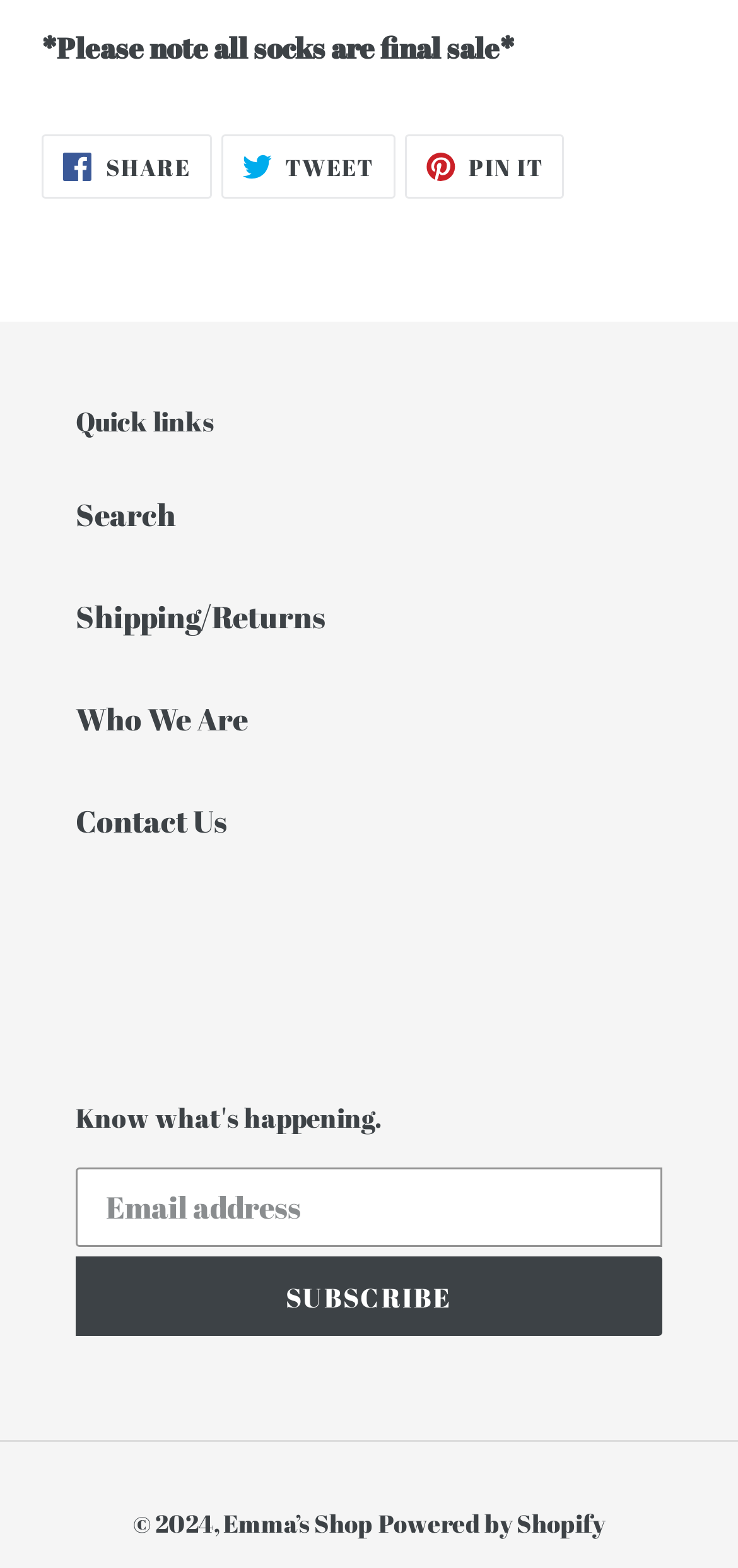What is the note about socks?
Look at the image and respond with a one-word or short phrase answer.

Final sale